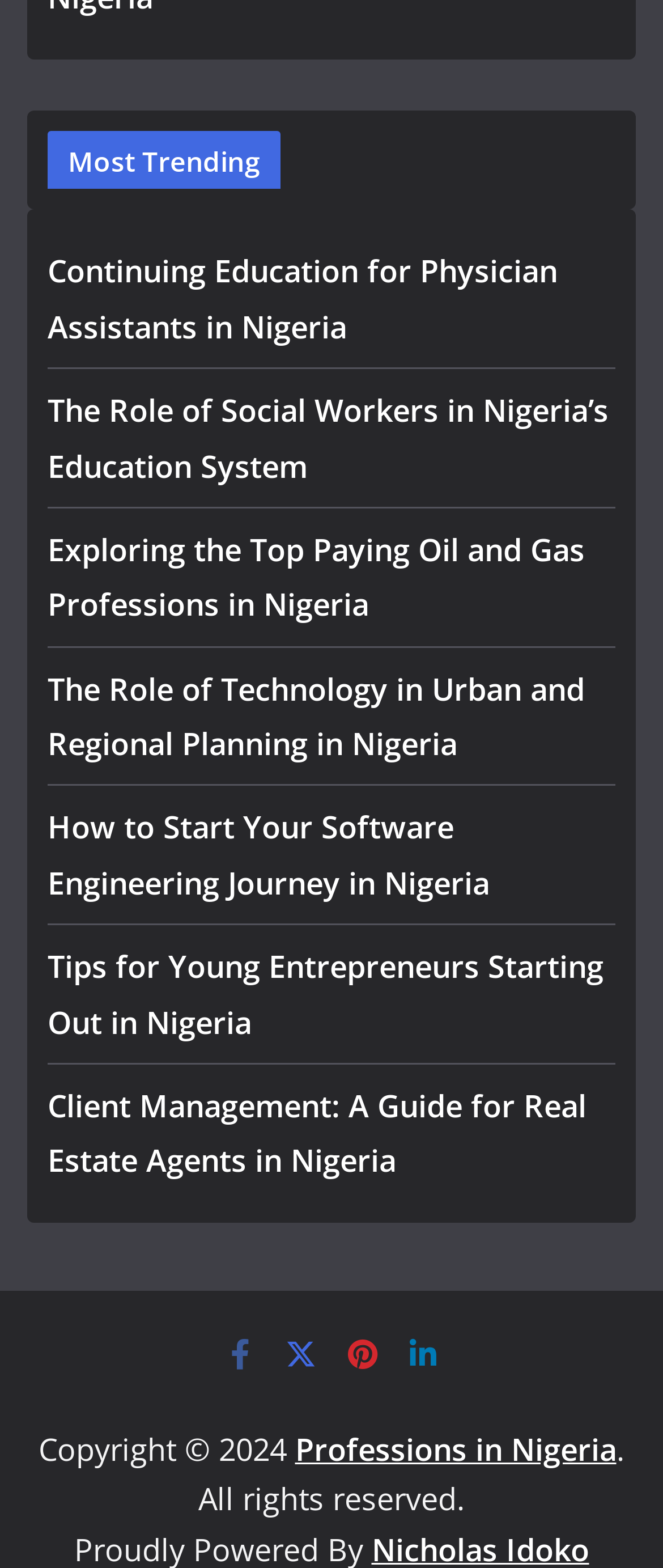Given the webpage screenshot and the description, determine the bounding box coordinates (top-left x, top-left y, bottom-right x, bottom-right y) that define the location of the UI element matching this description: Professions in Nigeria

[0.445, 0.911, 0.929, 0.937]